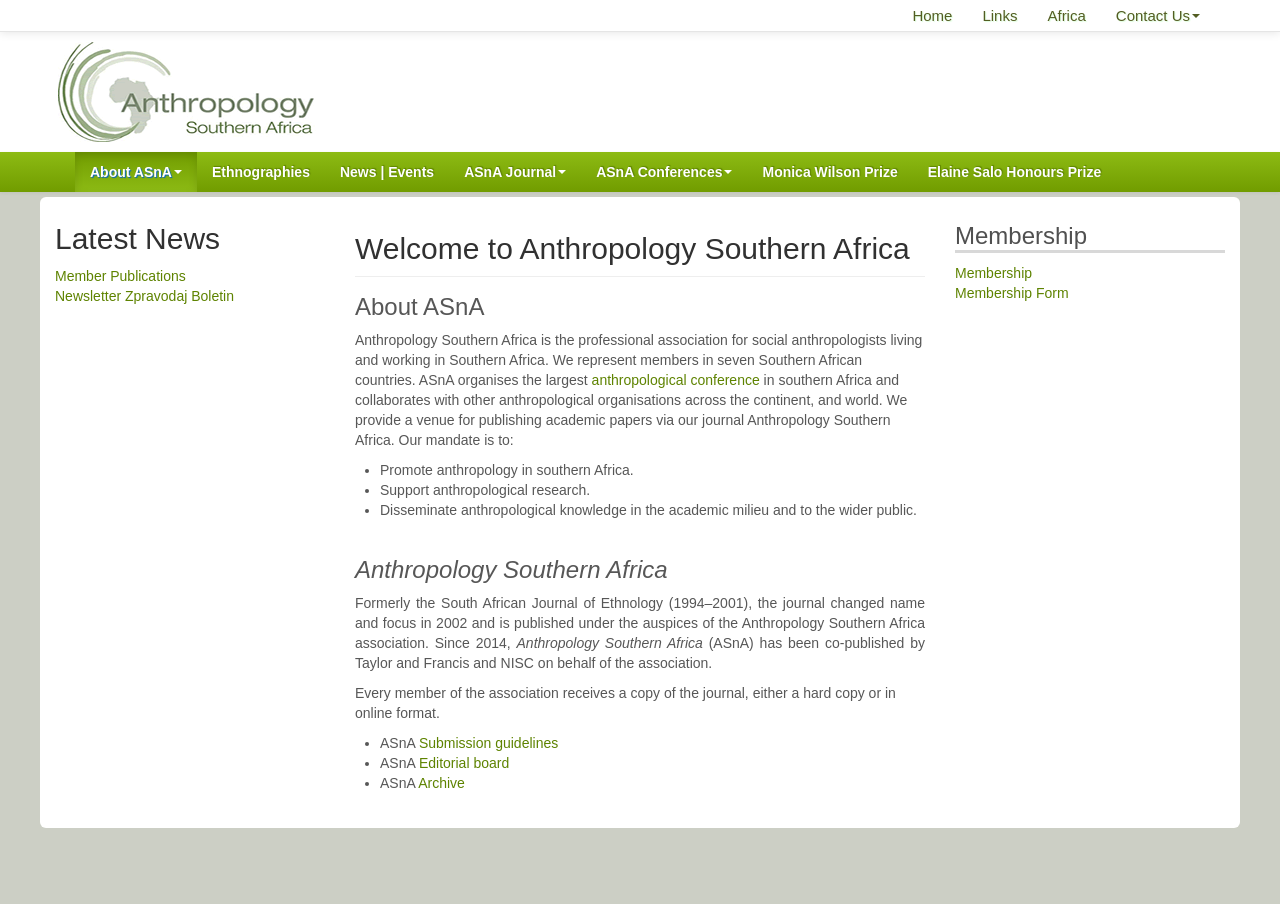Find the bounding box coordinates for the area that must be clicked to perform this action: "View admin help topics".

None